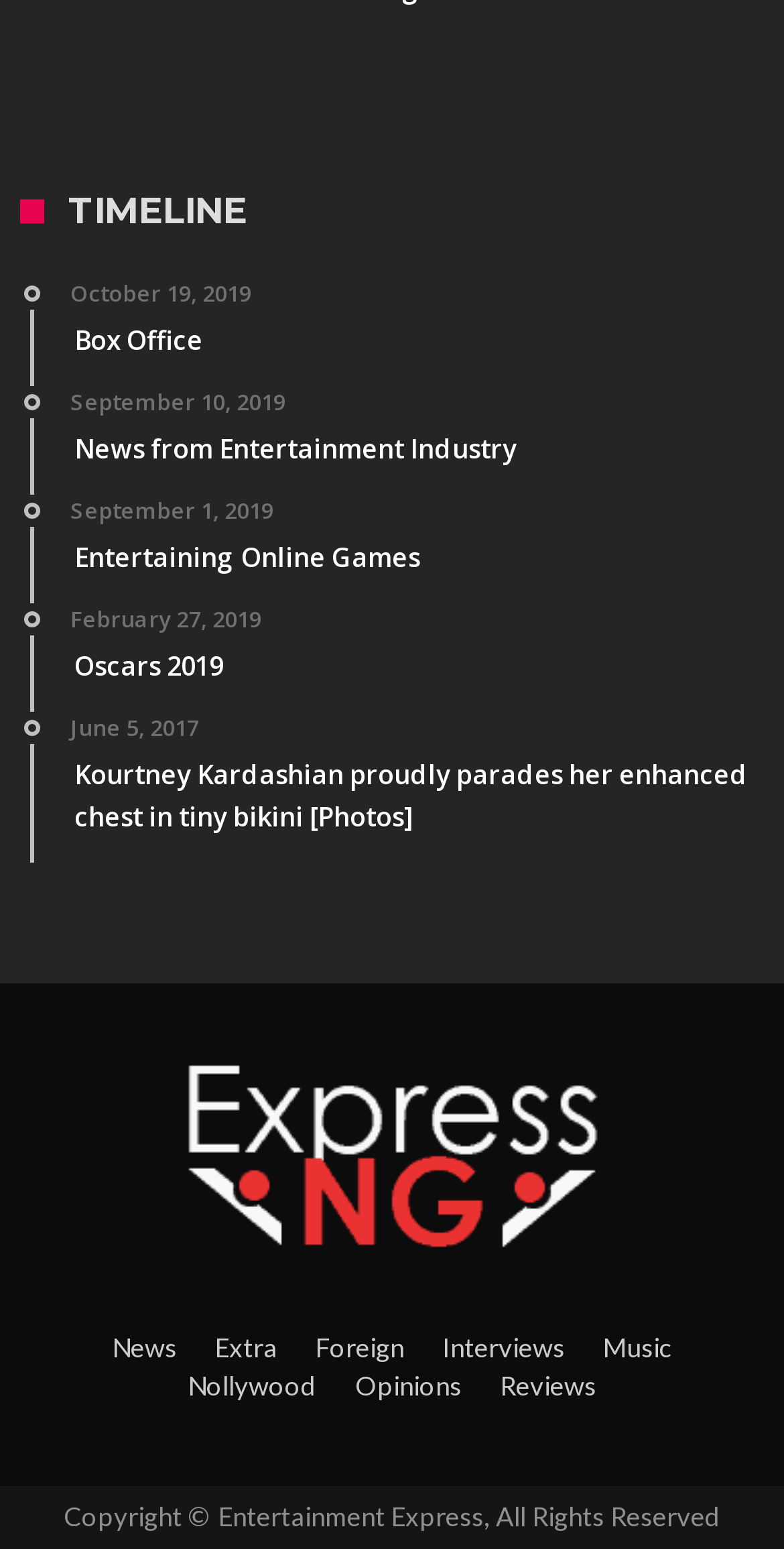Please identify the bounding box coordinates of the area that needs to be clicked to fulfill the following instruction: "Go to News page."

[0.123, 0.86, 0.246, 0.881]